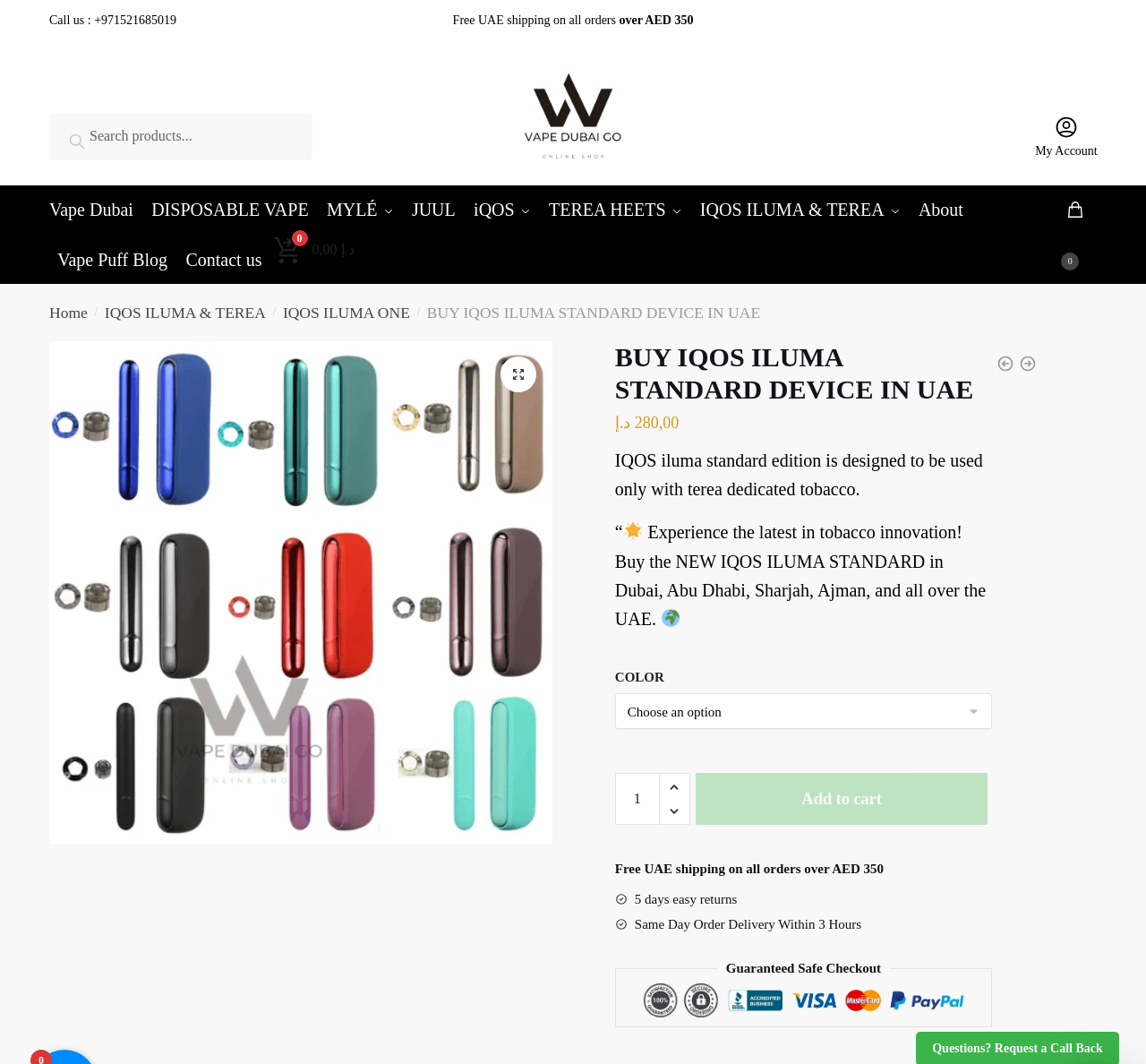Determine the bounding box for the described HTML element: "CRMNUGGETS". Ensure the coordinates are four float numbers between 0 and 1 in the format [left, top, right, bottom].

None